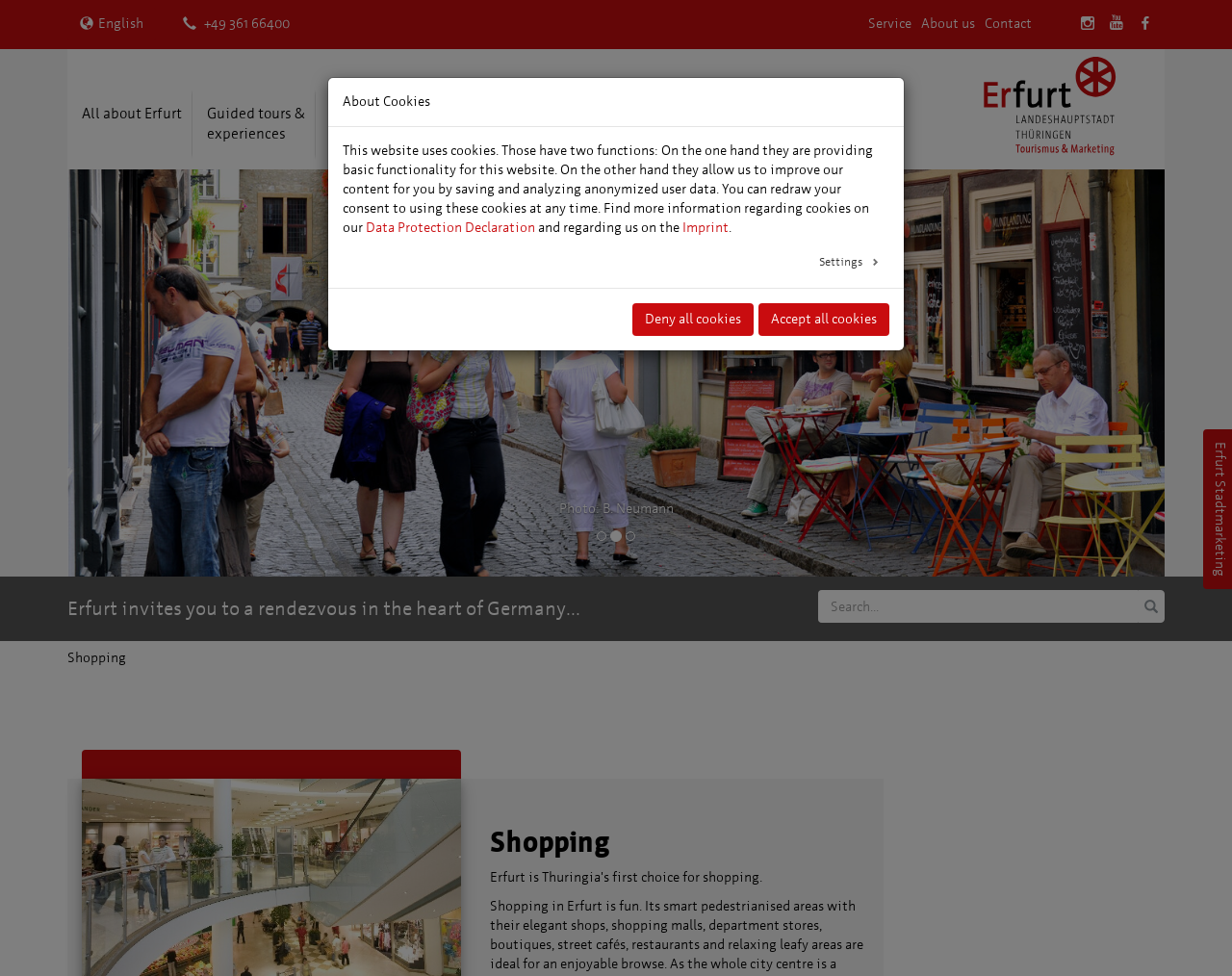Write an extensive caption that covers every aspect of the webpage.

This webpage is about Erfurt Tourismus, with a focus on shopping in the old quarter of Erfurt, a listed site of historical interest. At the top left, there is a search bar with an English language button next to it. On the top right, there are social media links to Instagram, YouTube, and Facebook, as well as a phone number link. Below these, there are three main navigation links: Service, About us, and Contact.

The main content area is divided into two sections. On the left, there are five links to different topics: All about Erfurt, Guided tours & experiences, Accommodation & packages, Events & markets, and Conferences & conventions. On the right, there is a large image with a caption "Photo: B. Neumann" and a listbox below it.

Below the image, there is a brief introduction to Erfurt, inviting visitors to explore the heart of Germany. Next to this, there is a search textbox with a search button. The webpage also has a heading "Shopping" and a subheading "Shopping" below it.

At the bottom of the page, there is a document section with information about cookies, including a brief description, links to the Data Protection Declaration and Imprint, and buttons to manage cookie settings.